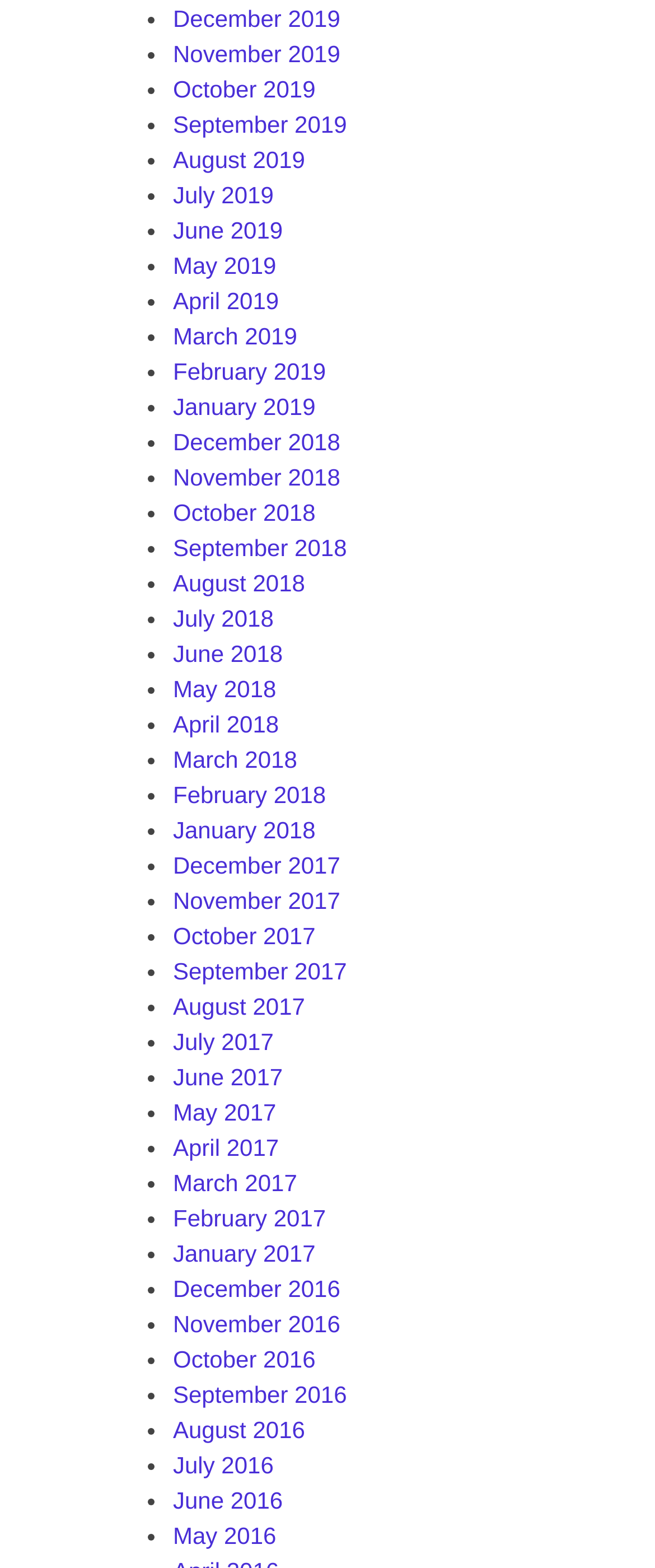Are the months listed in chronological order?
Please provide a comprehensive answer based on the contents of the image.

I examined the list of links on the webpage and found that the months are listed in chronological order, with the most recent month (December 2019) at the top and the earliest month (December 2016) at the bottom.